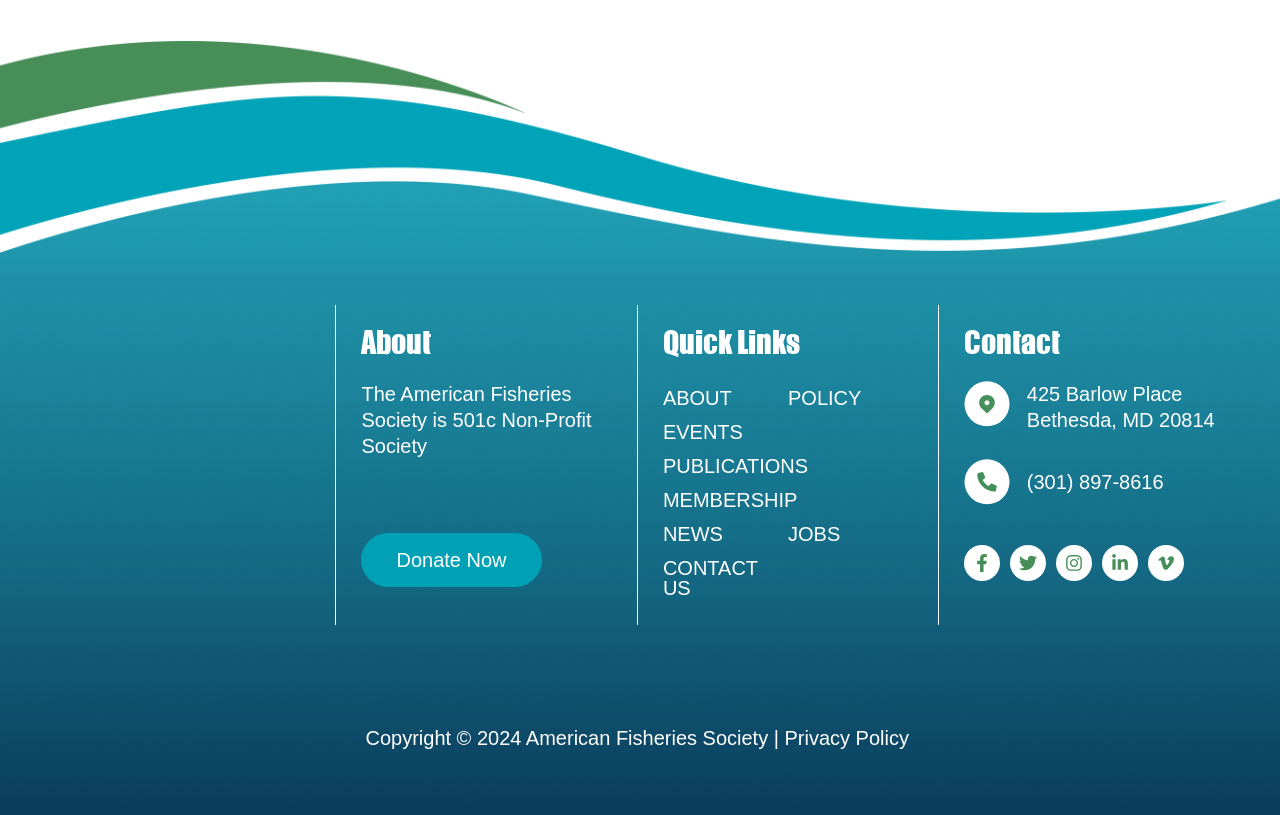With reference to the screenshot, provide a detailed response to the question below:
What is the copyright year of the society's website?

From the StaticText element with OCR text 'Copyright © 2024 American Fisheries Society |', we can determine that the copyright year of the society's website is 2024.